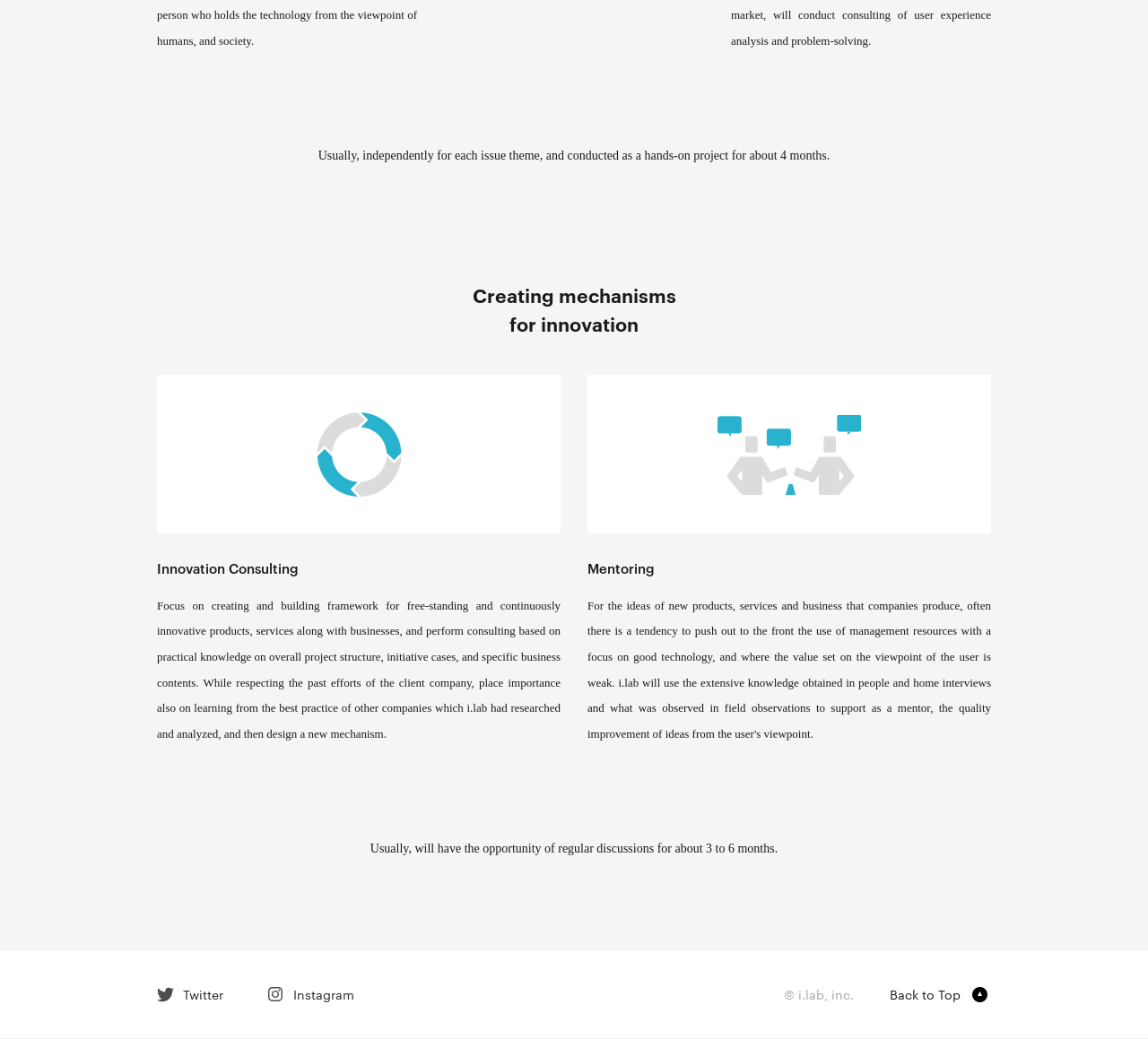Please provide the bounding box coordinates in the format (top-left x, top-left y, bottom-right x, bottom-right y). Remember, all values are floating point numbers between 0 and 1. What is the bounding box coordinate of the region described as: Twitter

[0.137, 0.945, 0.195, 0.969]